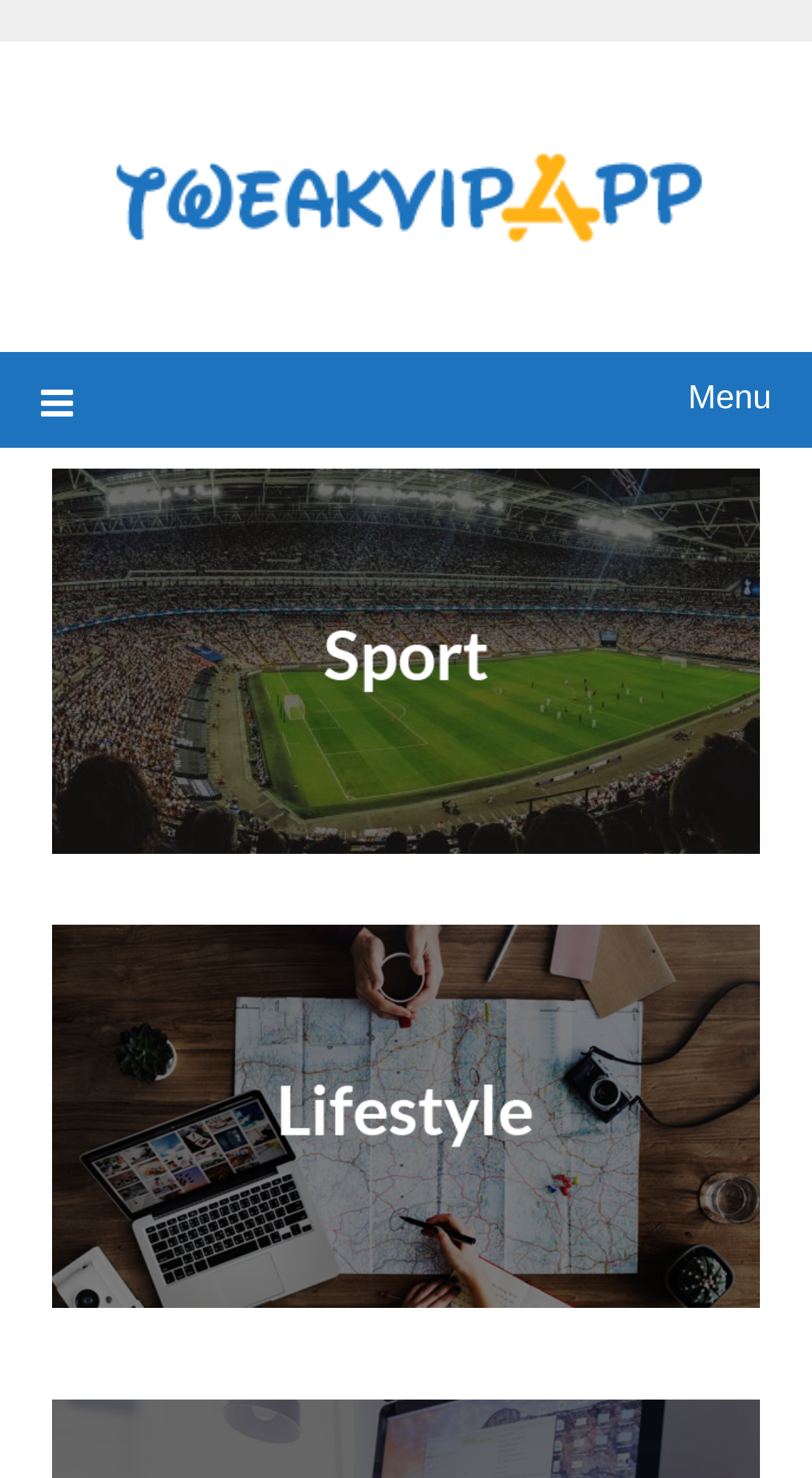Summarize the webpage with a detailed and informative caption.

The webpage is about "Five Great Two Player Games" and appears to be a gaming-related page. At the top left corner, there is a logo image with a corresponding link. To the right of the logo, there is a menu link with a hamburger icon, indicating that it can be expanded to reveal more options.

Below the logo and menu, there are three horizontal links, each accompanied by an image. The first link is positioned at the top, the second in the middle, and the third at the bottom. These links and images take up a significant portion of the page, suggesting that they might be important features or game options.